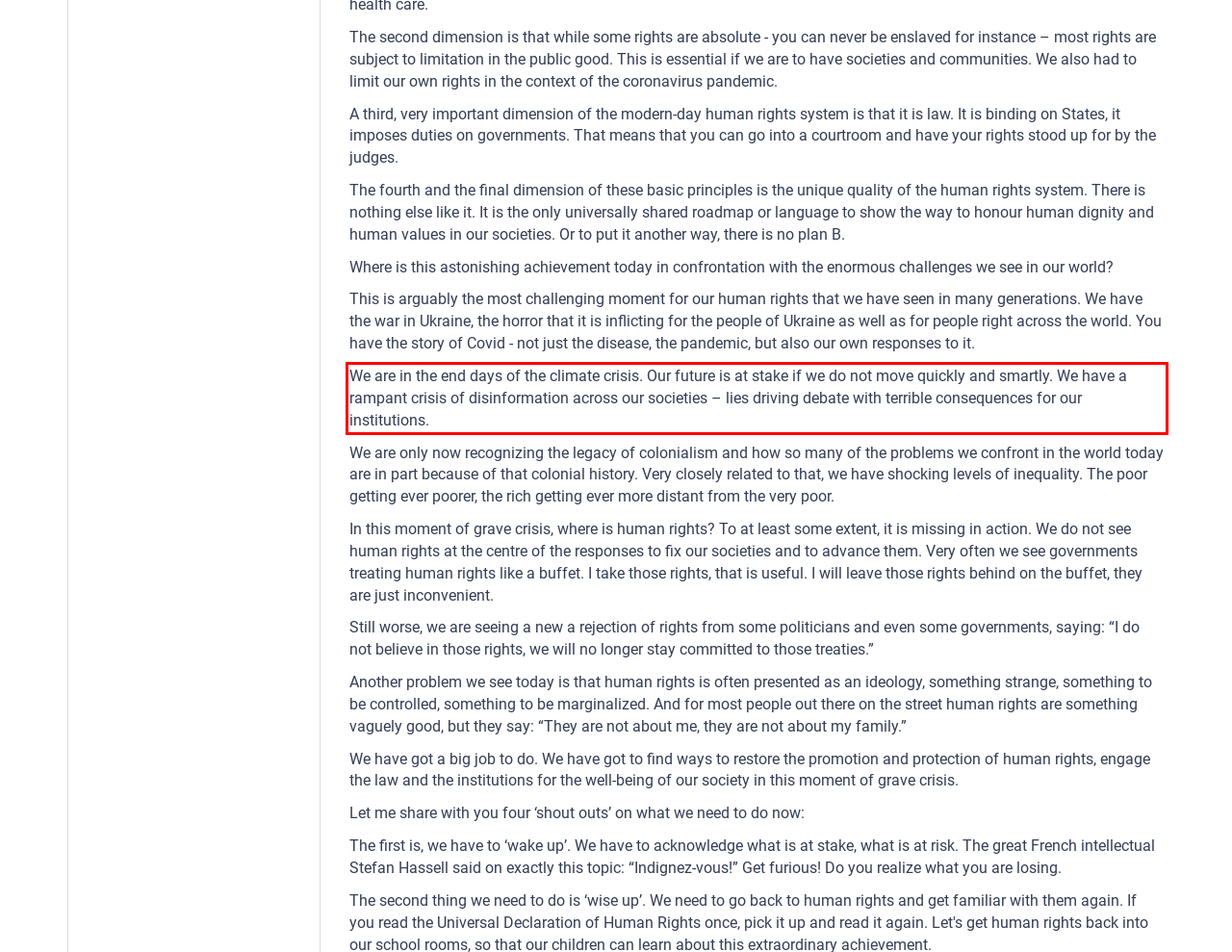Please take the screenshot of the webpage, find the red bounding box, and generate the text content that is within this red bounding box.

We are in the end days of the climate crisis. Our future is at stake if we do not move quickly and smartly. We have a rampant crisis of disinformation across our societies – lies driving debate with terrible consequences for our institutions.